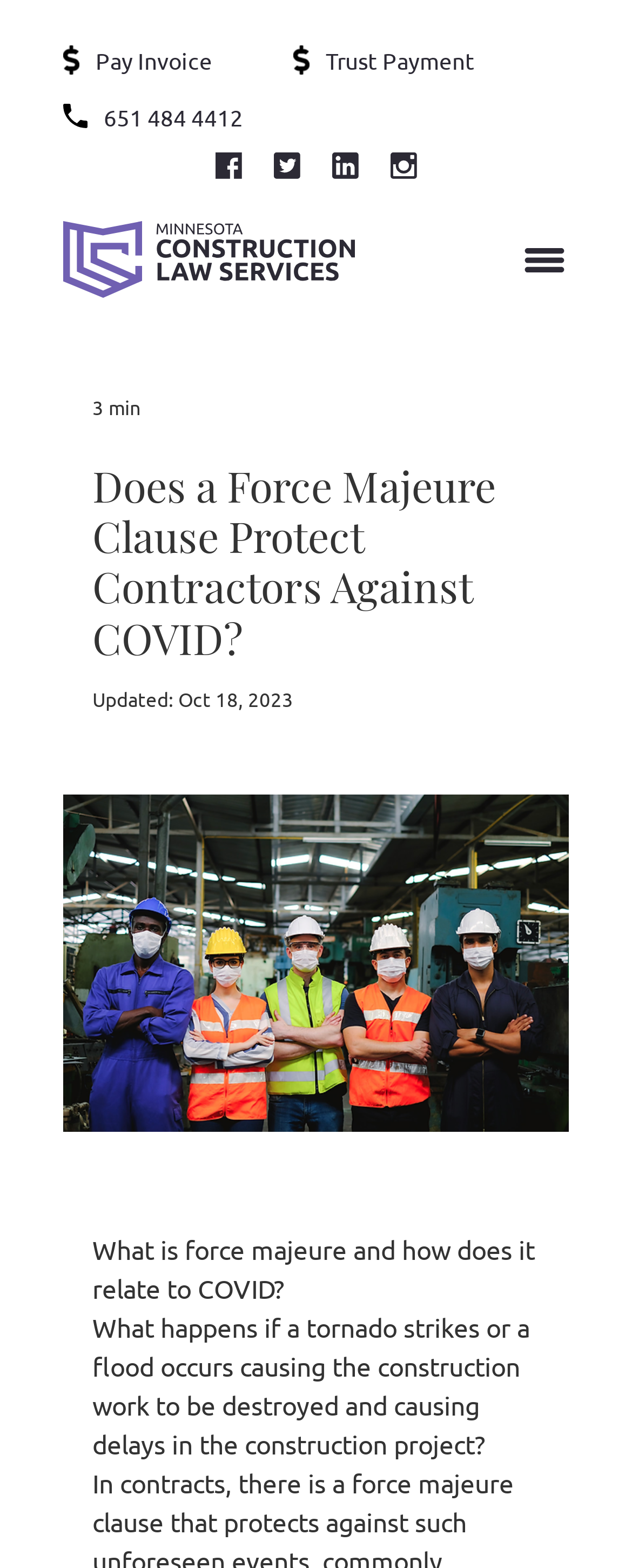Analyze the image and give a detailed response to the question:
What is the phone number provided on this webpage?

The phone number provided on this webpage is 651 484 4412, as indicated by the text '651 484 4412' on the webpage.